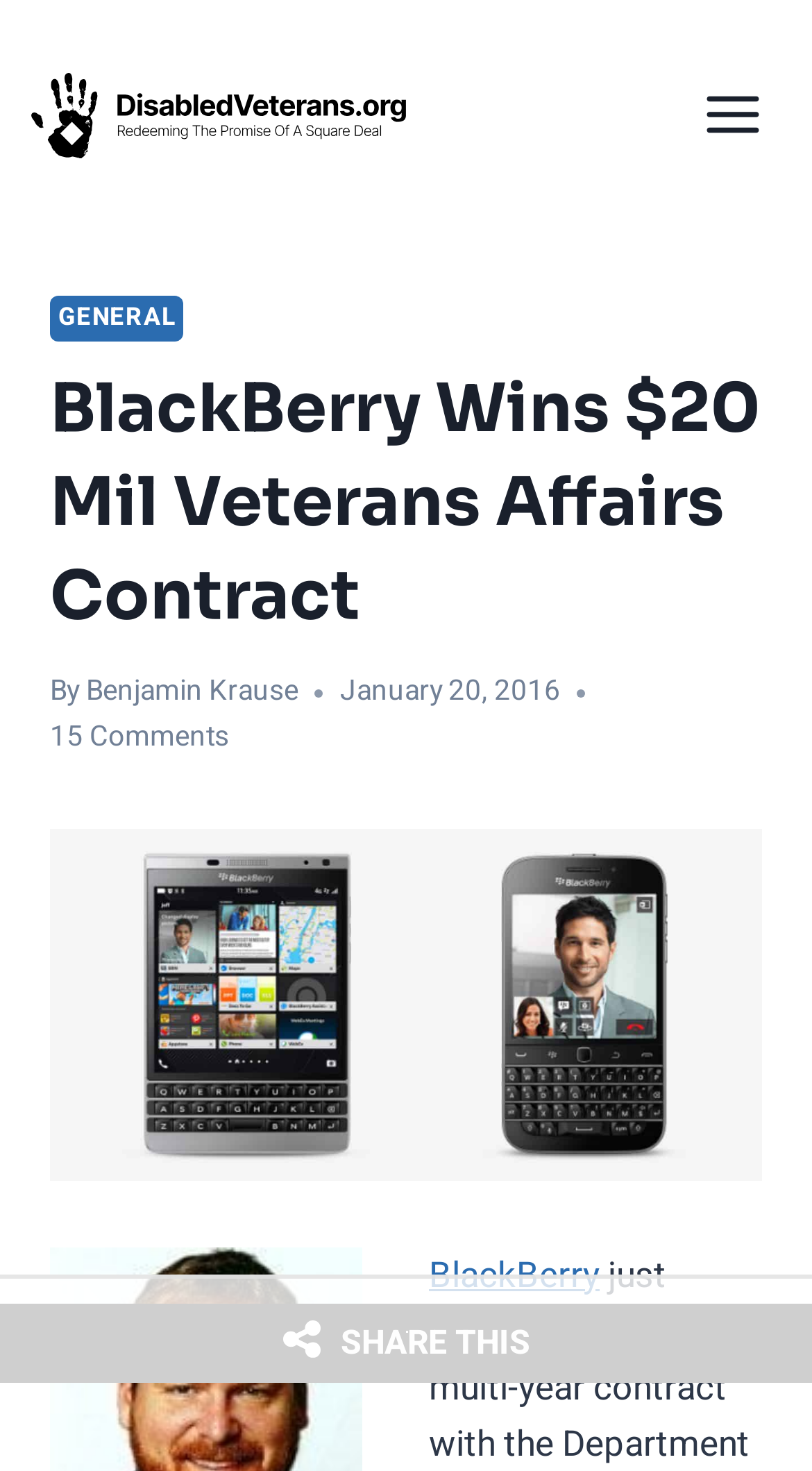Who wrote the article?
Using the image as a reference, deliver a detailed and thorough answer to the question.

I found the author's name by looking at the text next to the 'By' label, which is located below the main heading.